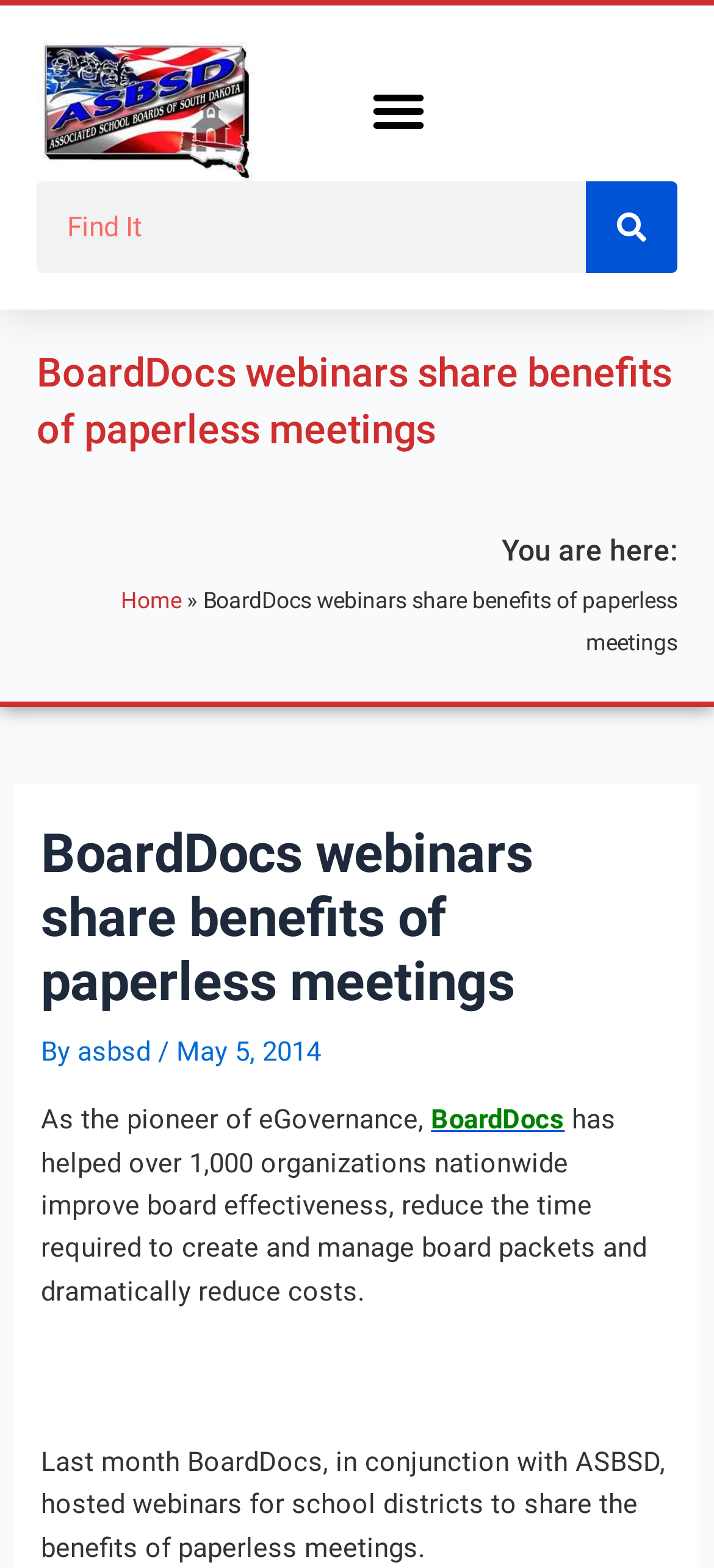Predict the bounding box of the UI element based on the description: "parent_node: Search name="s" placeholder="Find It"". The coordinates should be four float numbers between 0 and 1, formatted as [left, top, right, bottom].

[0.051, 0.116, 0.821, 0.175]